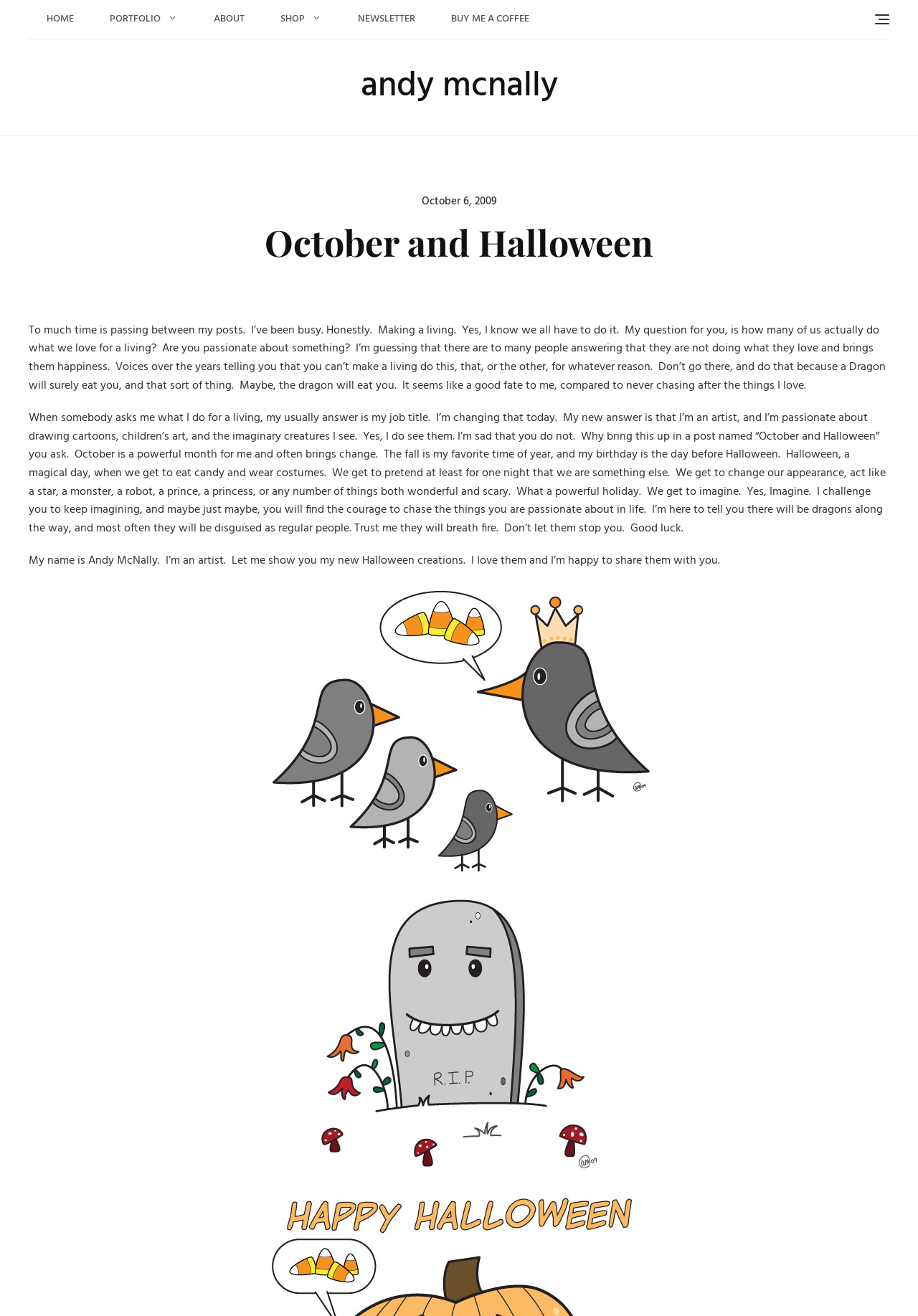Given the element description, predict the bounding box coordinates in the format (top-left x, top-left y, bottom-right x, bottom-right y), using floating point numbers between 0 and 1: October 6, 2009

[0.459, 0.146, 0.541, 0.16]